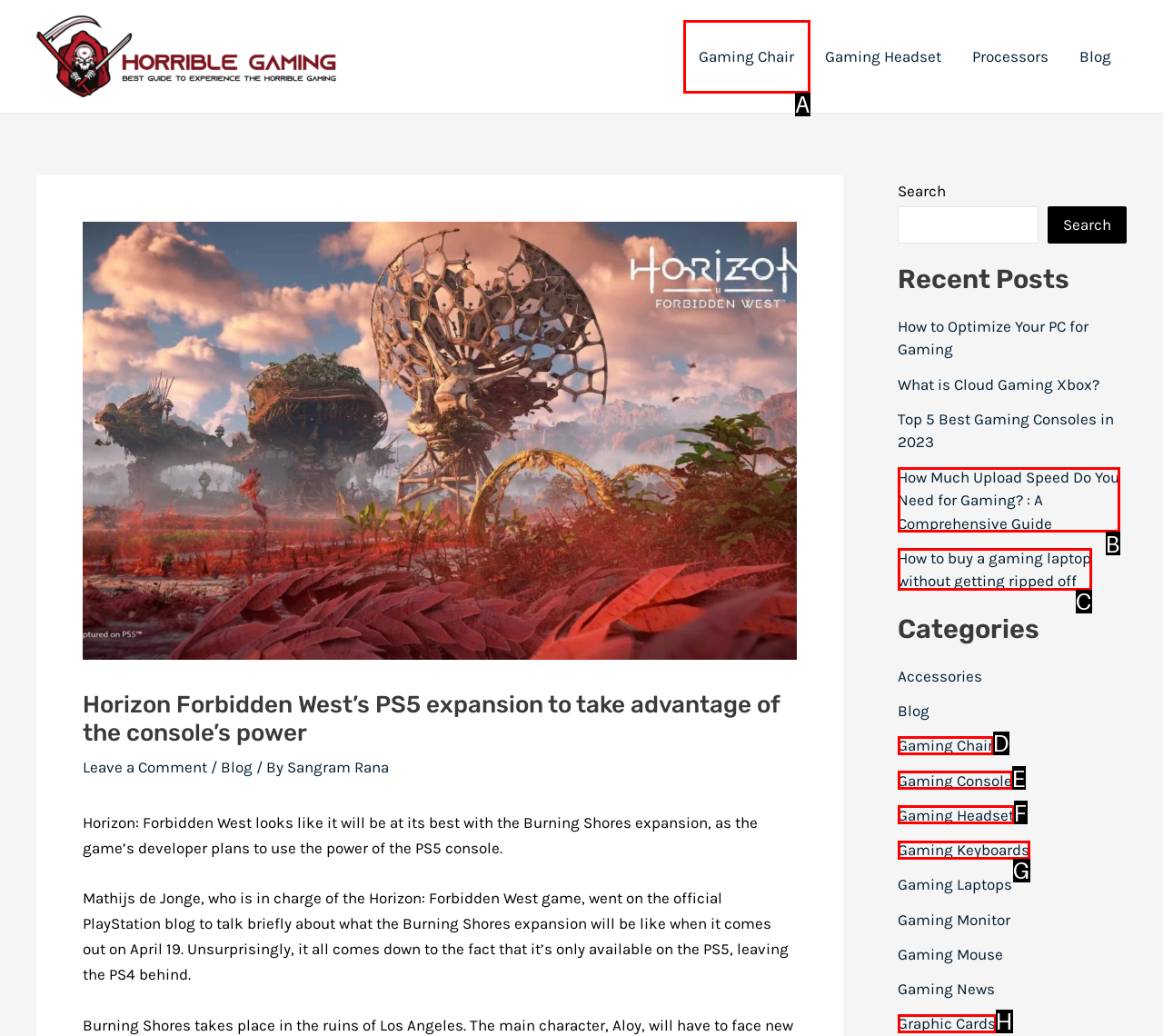Point out the option that best suits the description: Gaming Chair
Indicate your answer with the letter of the selected choice.

A